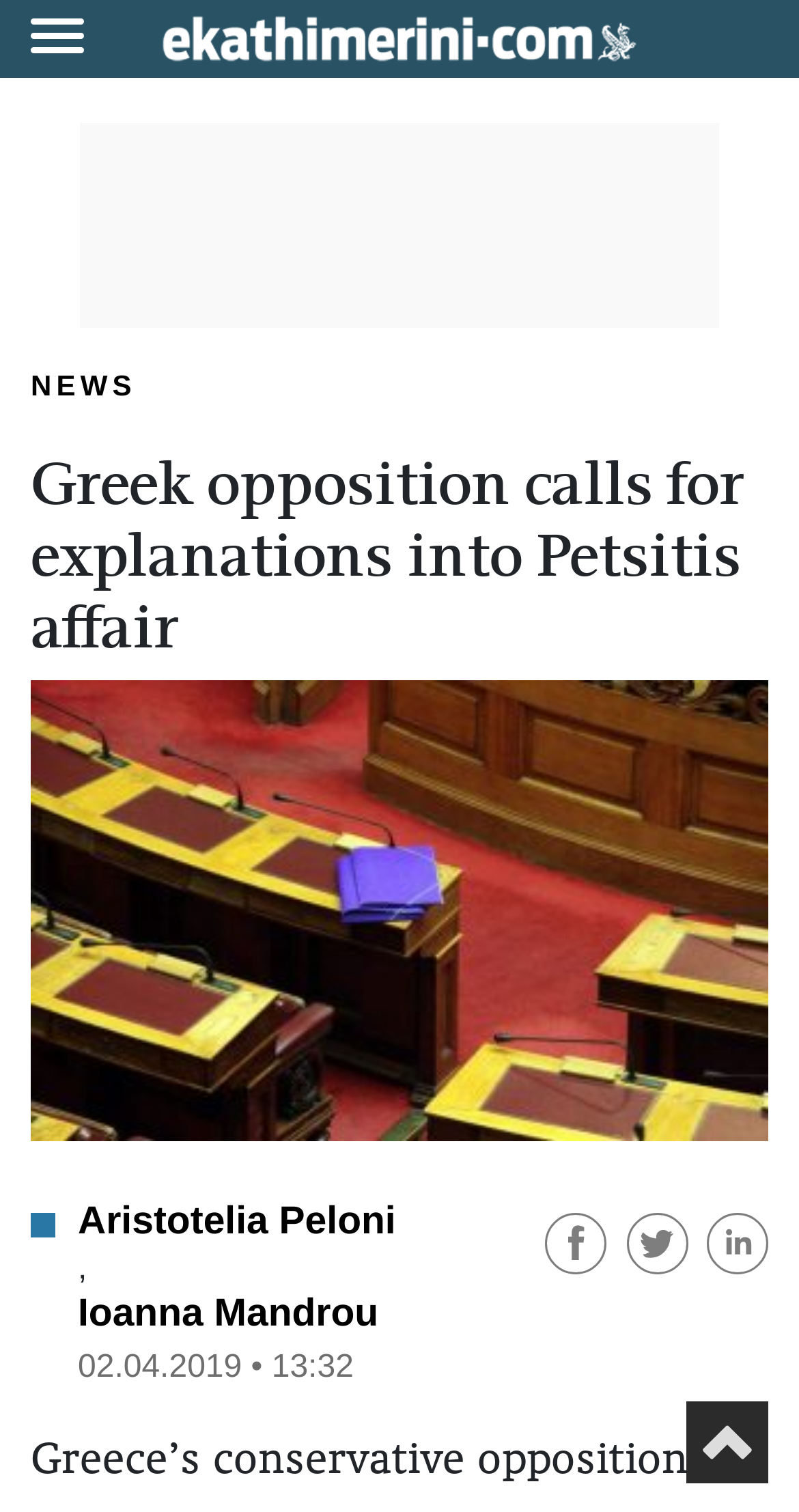Locate the bounding box coordinates of the clickable area needed to fulfill the instruction: "Click on the main logo".

[0.2, 0.014, 0.8, 0.037]